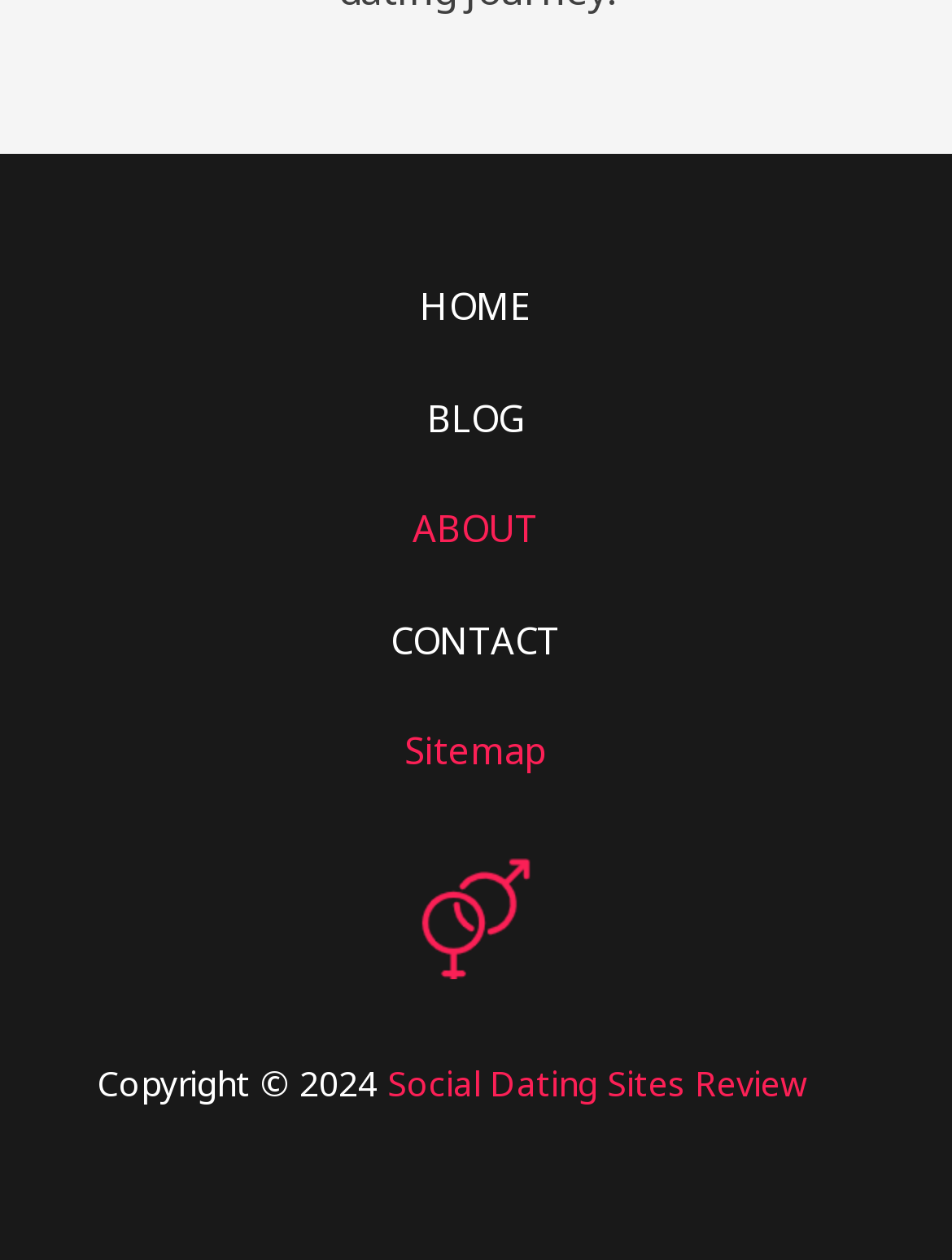Please give a succinct answer to the question in one word or phrase:
How many links are in the navigation?

4